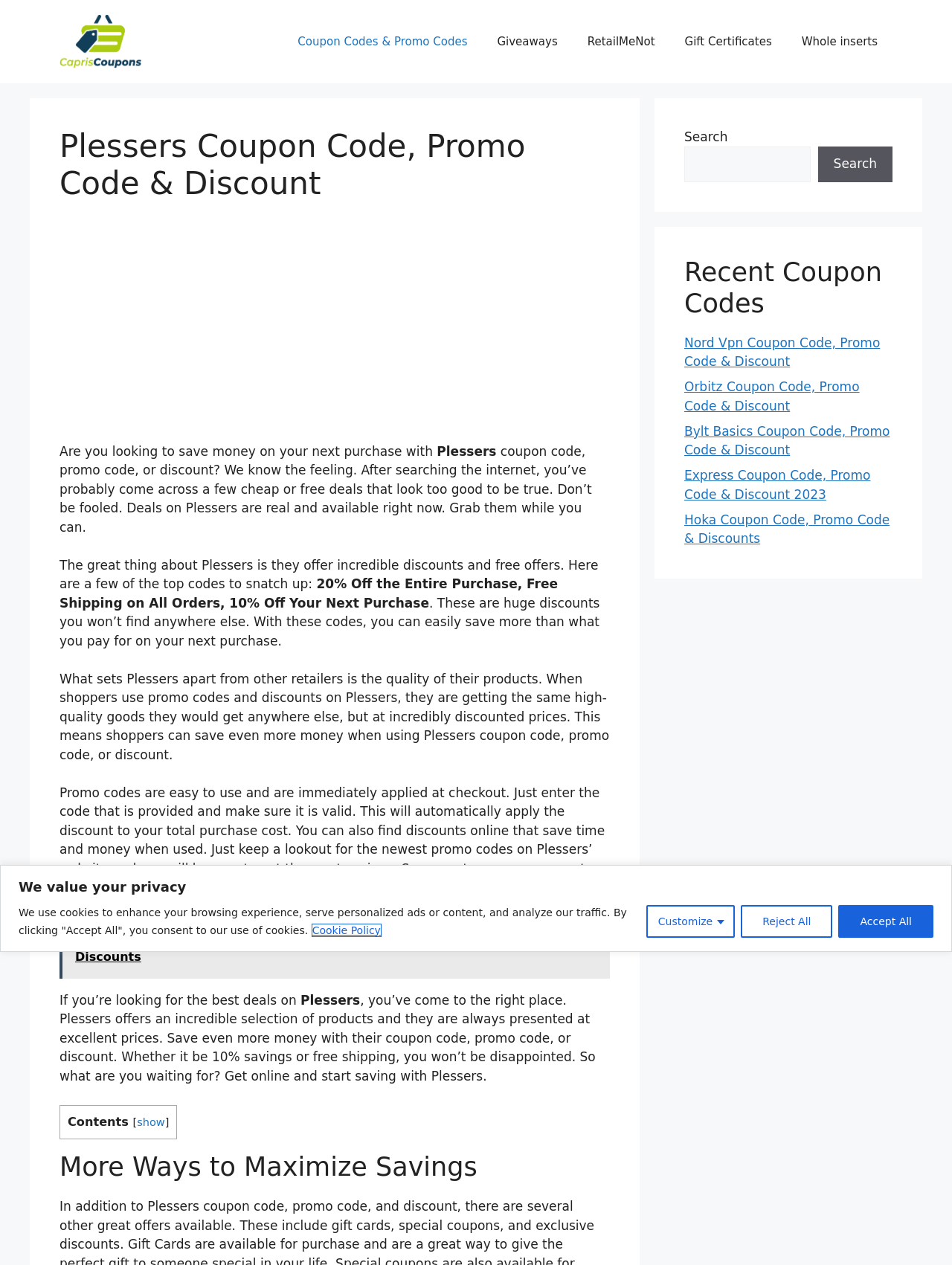Given the element description Customize, predict the bounding box coordinates for the UI element in the webpage screenshot. The format should be (top-left x, top-left y, bottom-right x, bottom-right y), and the values should be between 0 and 1.

[0.679, 0.715, 0.772, 0.741]